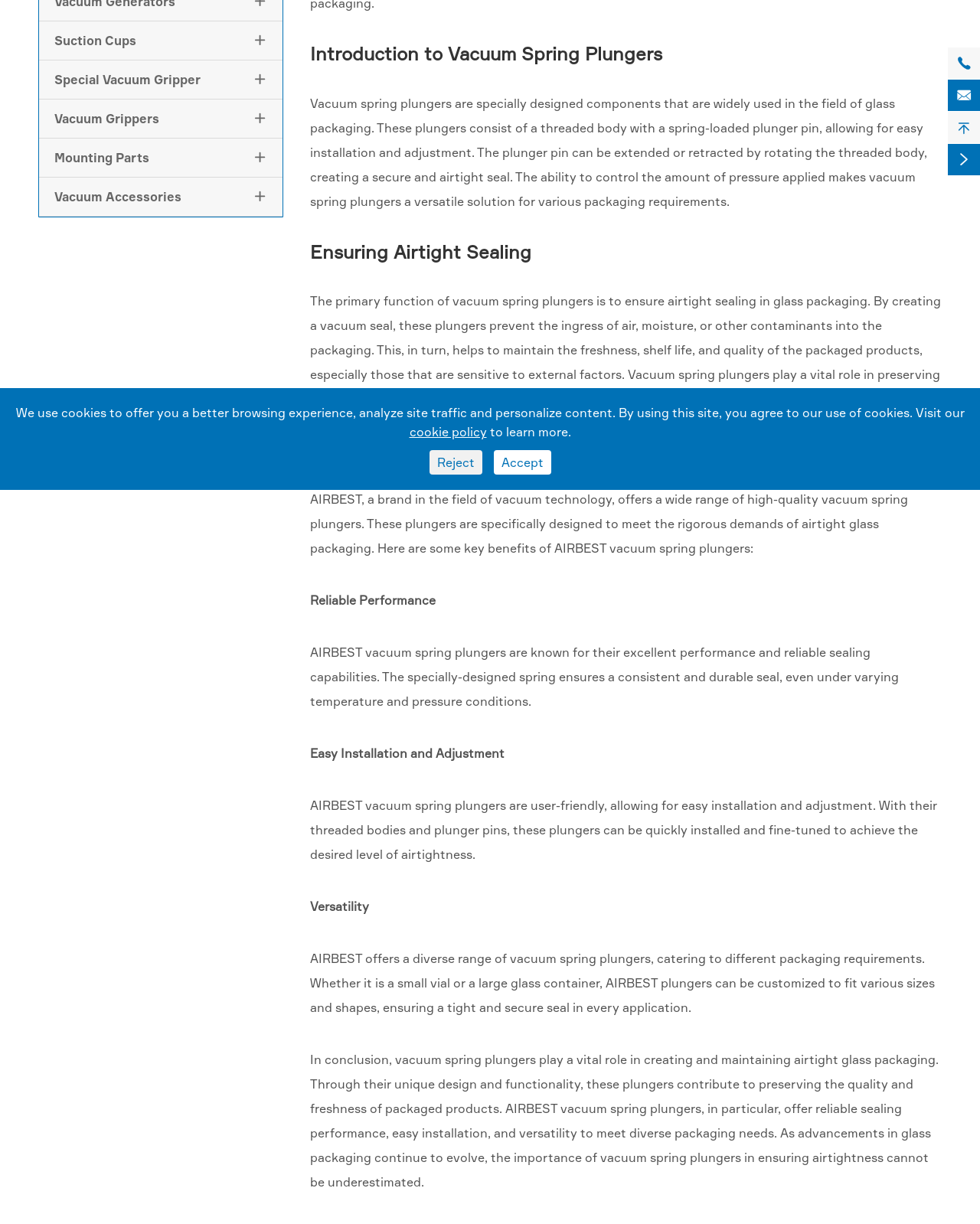Based on the element description Vacuum Grippers, identify the bounding box of the UI element in the given webpage screenshot. The coordinates should be in the format (top-left x, top-left y, bottom-right x, bottom-right y) and must be between 0 and 1.

[0.055, 0.091, 0.162, 0.103]